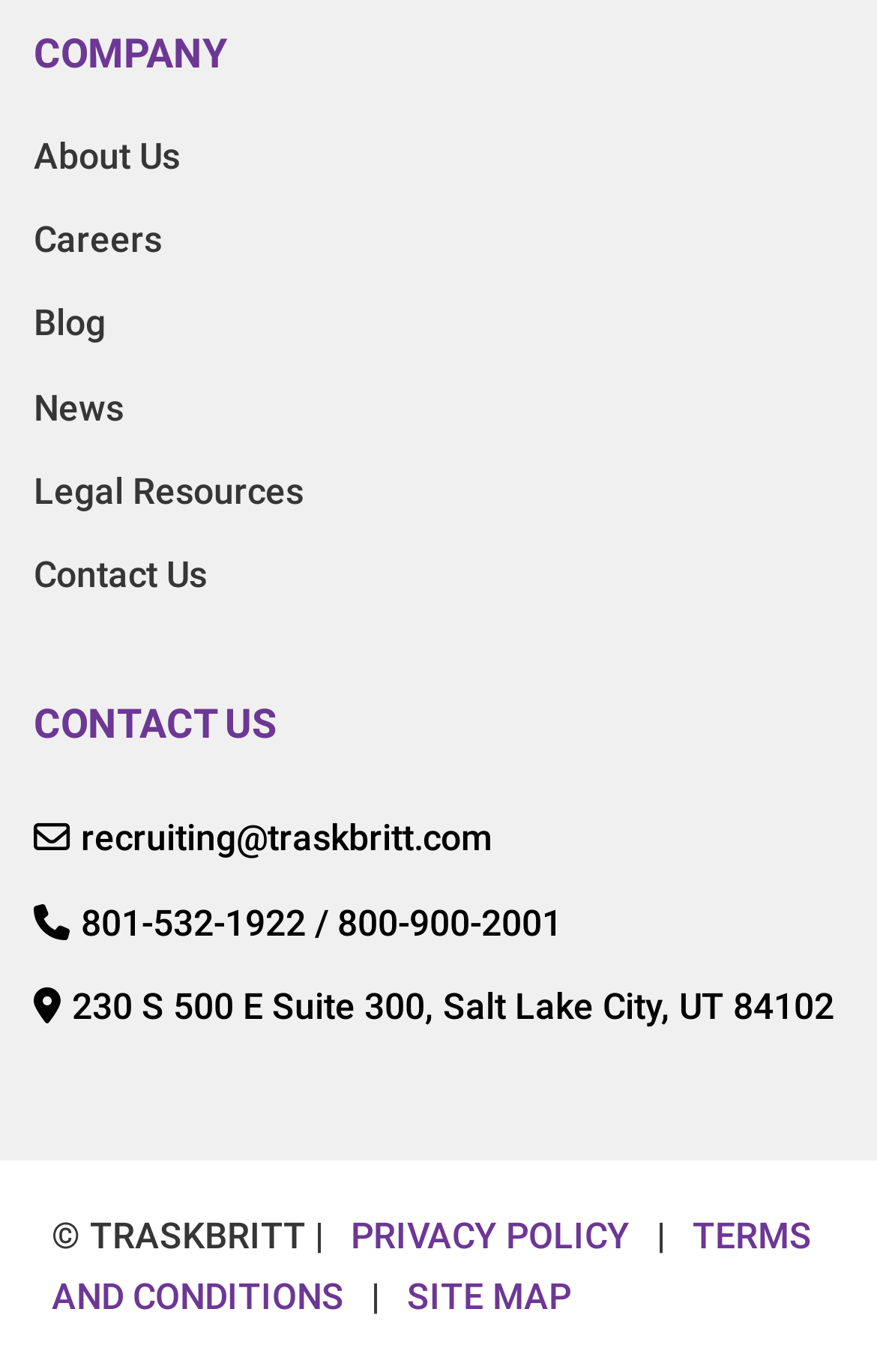Please specify the bounding box coordinates of the clickable region to carry out the following instruction: "Contact Us". The coordinates should be four float numbers between 0 and 1, in the format [left, top, right, bottom].

[0.038, 0.397, 0.346, 0.441]